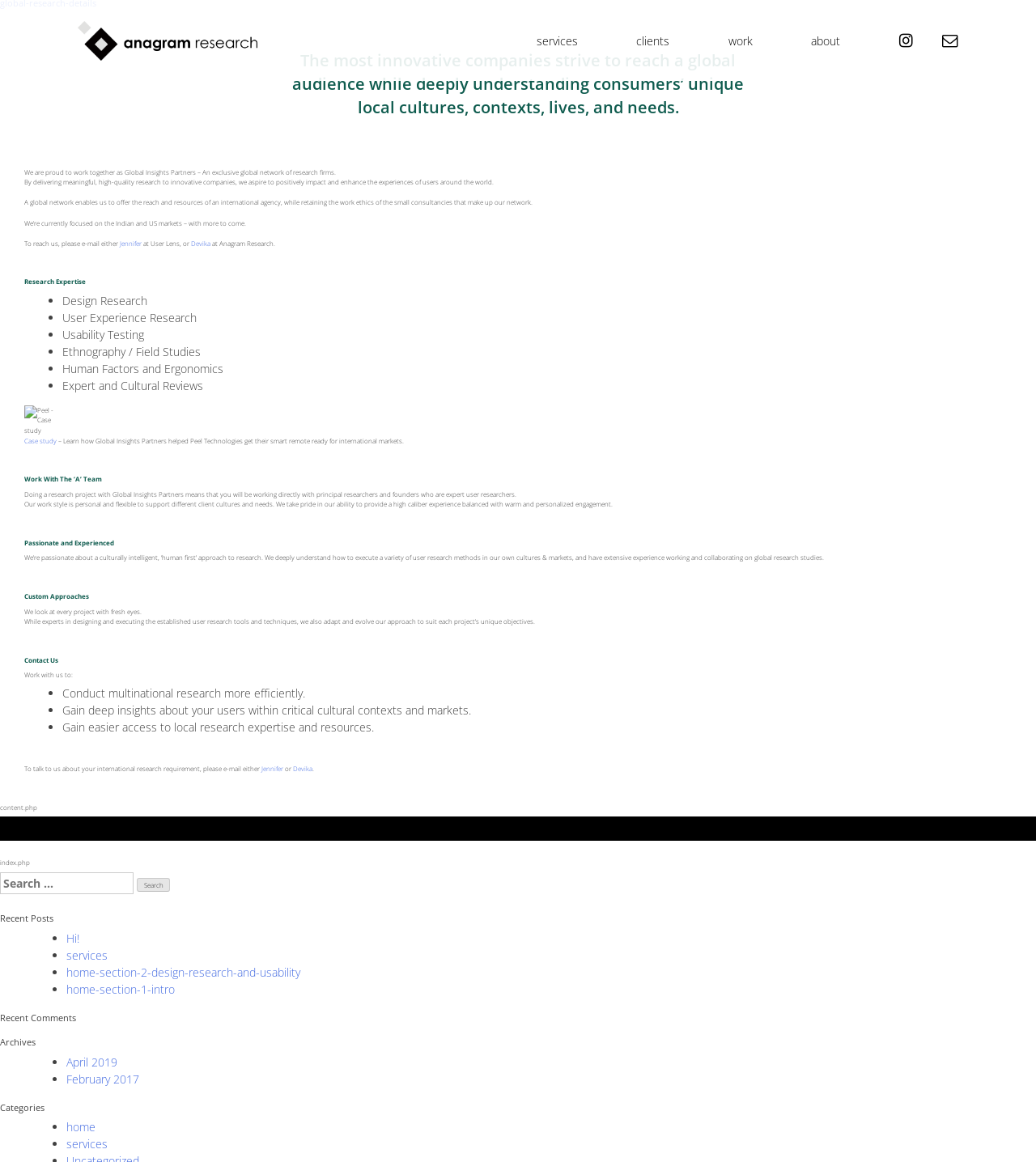Please identify the bounding box coordinates of the element that needs to be clicked to perform the following instruction: "Submit a manuscript".

None